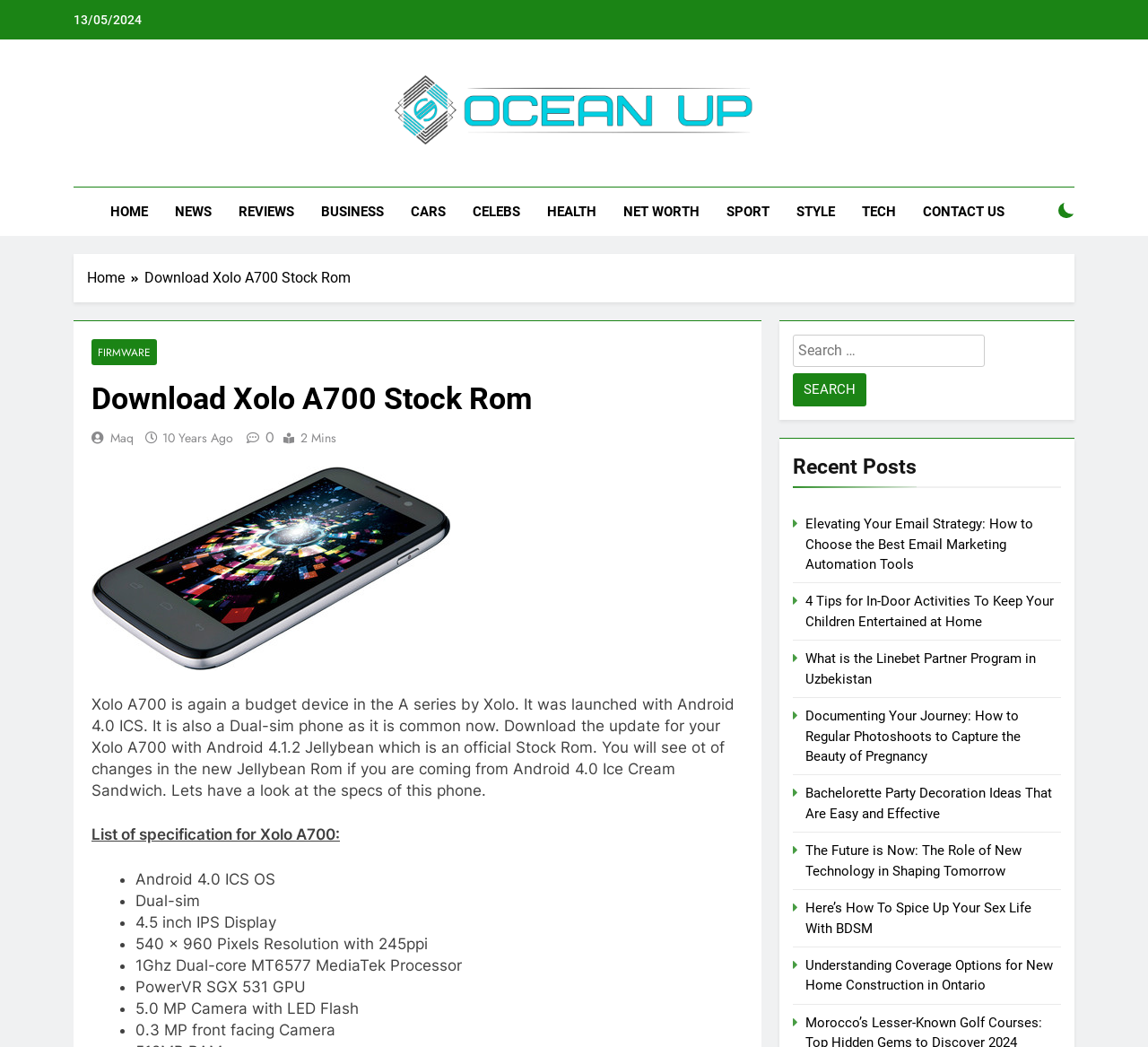Predict the bounding box coordinates of the UI element that matches this description: "Contact". The coordinates should be in the format [left, top, right, bottom] with each value between 0 and 1.

None